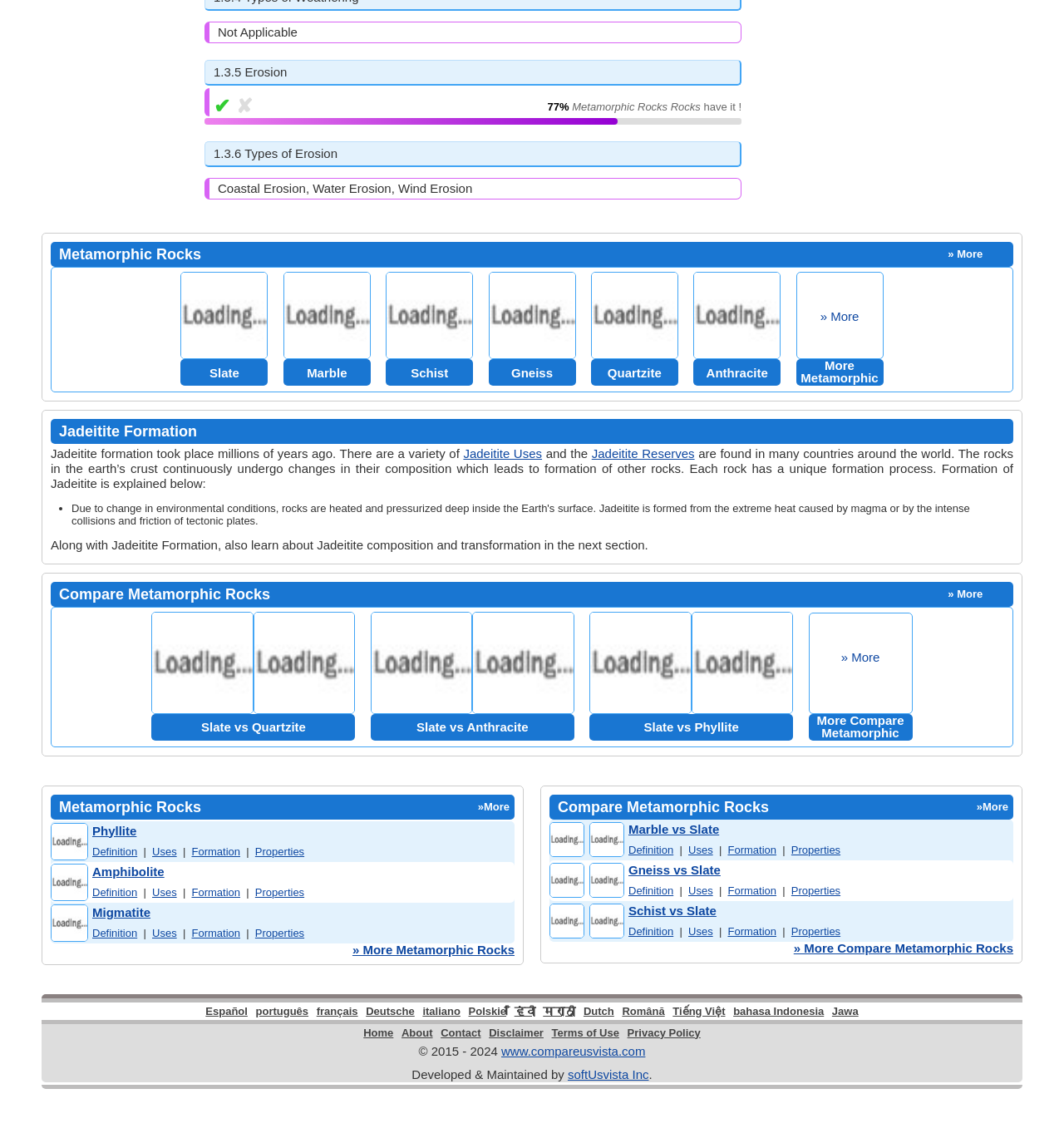Give the bounding box coordinates for the element described by: "More Compare Metamorphic Rocks".

[0.76, 0.63, 0.857, 0.663]